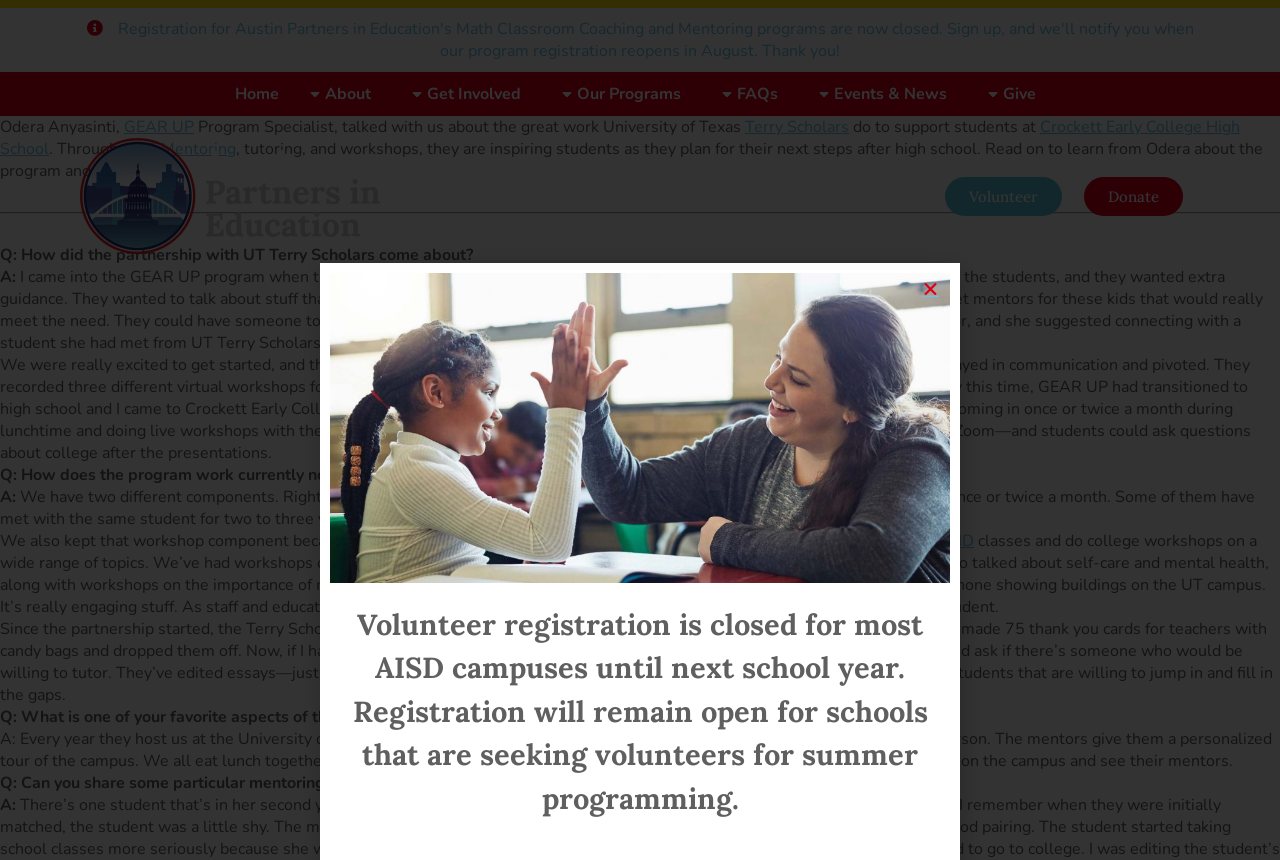Find the bounding box of the UI element described as: "Our Programs". The bounding box coordinates should be given as four float values between 0 and 1, i.e., [left, top, right, bottom].

[0.45, 0.098, 0.539, 0.121]